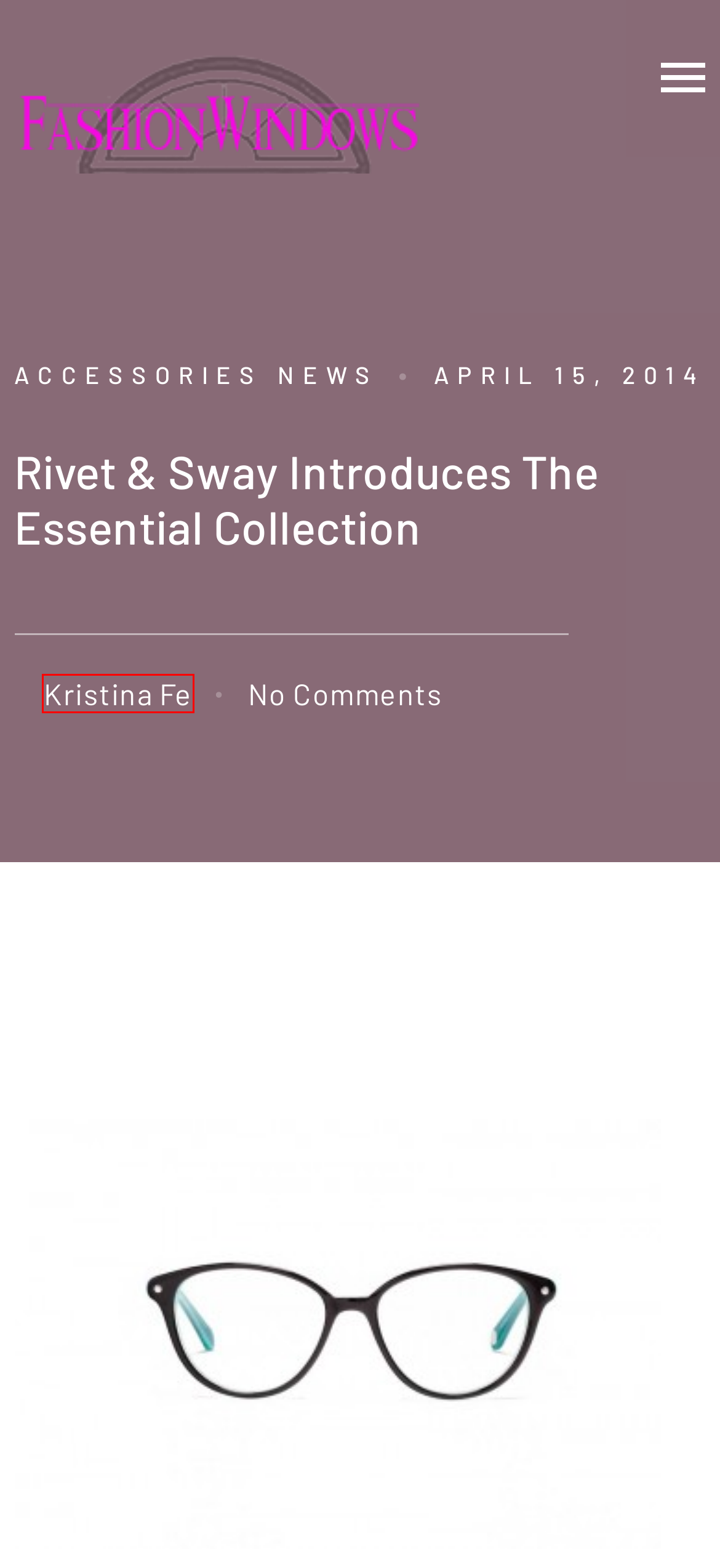You have a screenshot of a webpage with a red rectangle bounding box around a UI element. Choose the best description that matches the new page after clicking the element within the bounding box. The candidate descriptions are:
A. Kristina Fe – FashionWindows Network
B. Accessories – FashionWindows Network
C. Milan Fashion Week Men F/W24 – FashionWindows Network
D. Contact – FashionWindows Network
E. Premium WordPress Themes and Plugins by MyThemeShop
F. Runway Shows – FashionWindows Network
G. Fashion – FashionWindows Network
H. News – FashionWindows Network

A